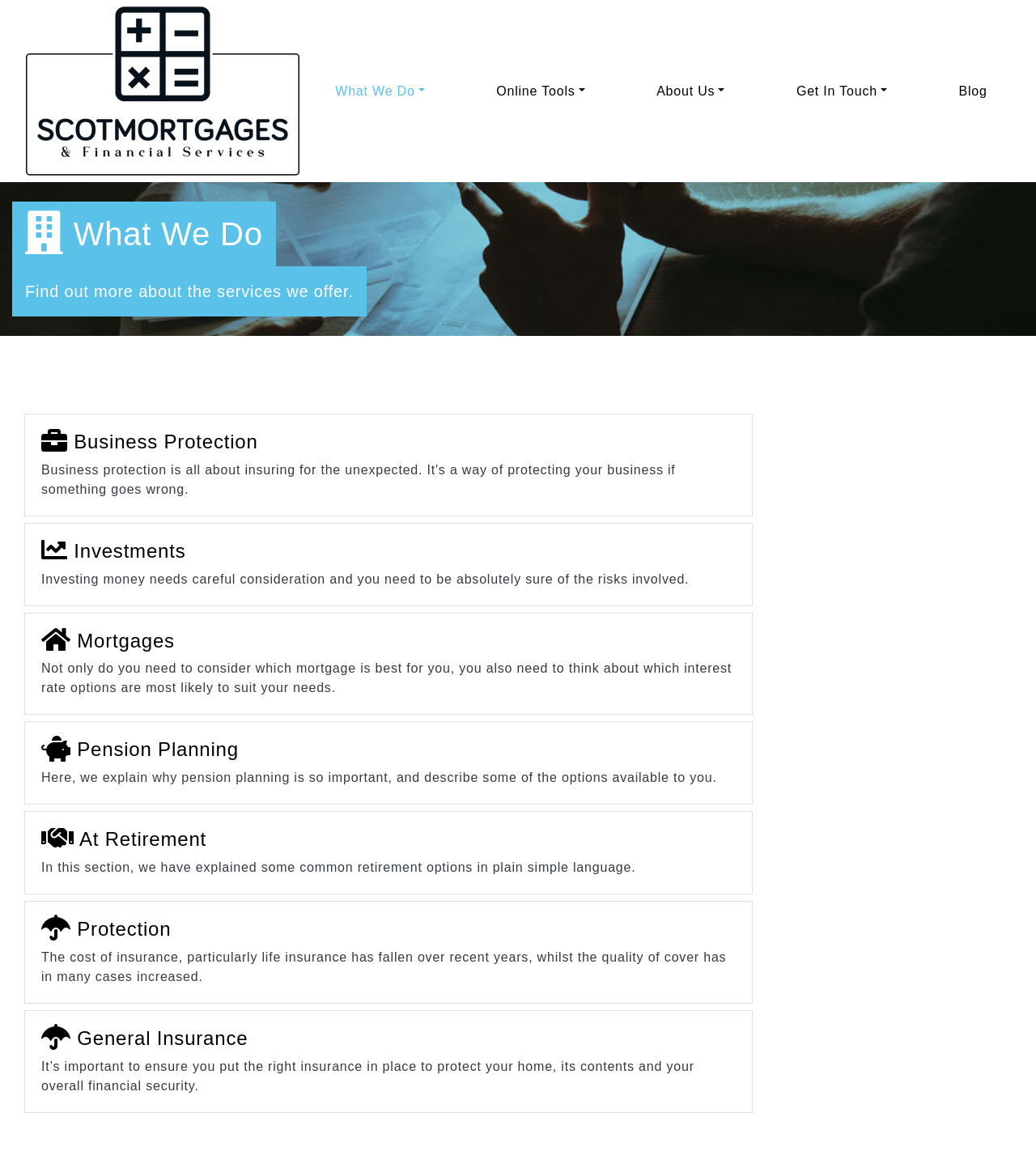Find the bounding box coordinates of the area to click in order to follow the instruction: "Read about Business Protection".

[0.04, 0.369, 0.71, 0.427]